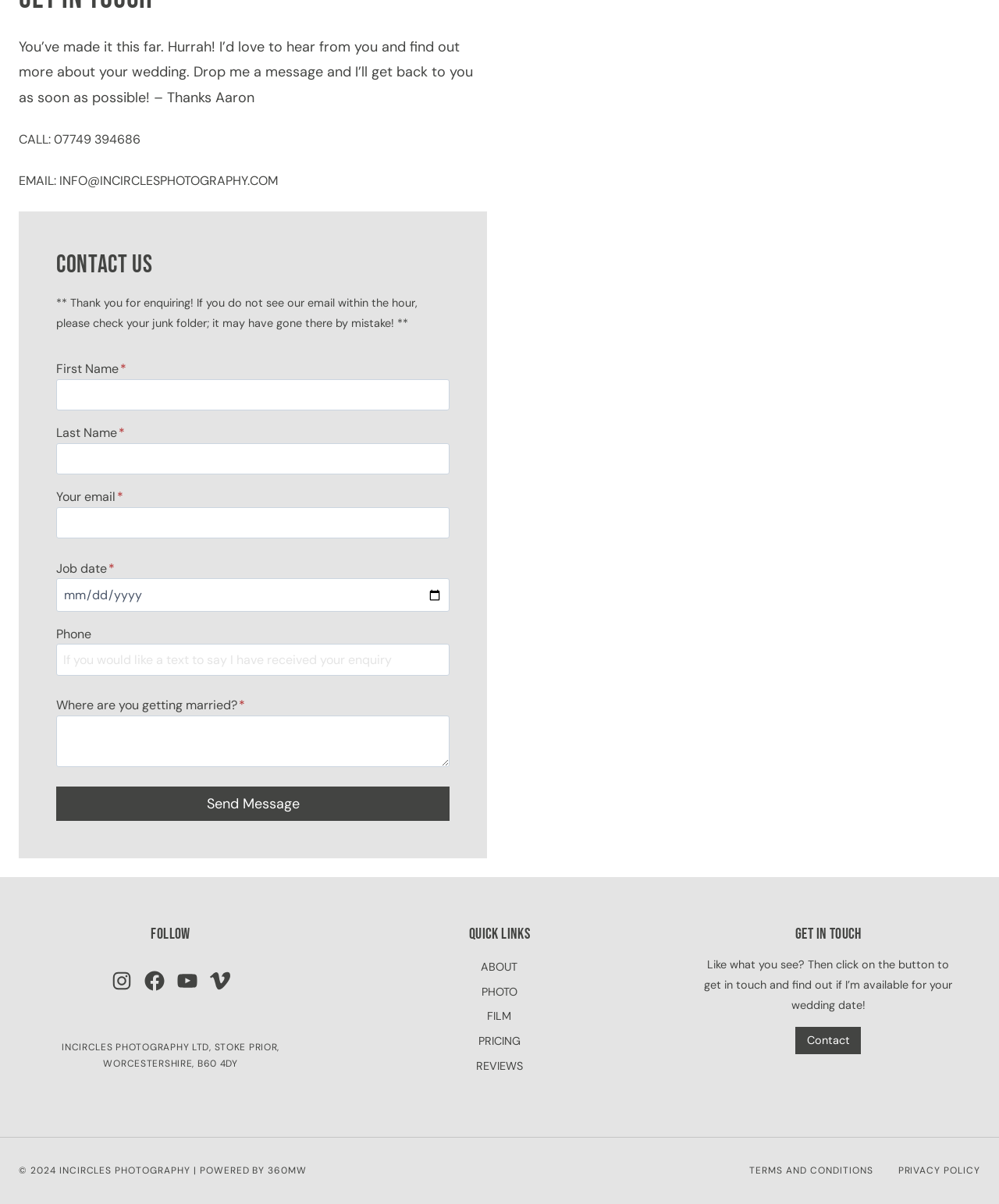Please specify the bounding box coordinates in the format (top-left x, top-left y, bottom-right x, bottom-right y), with values ranging from 0 to 1. Identify the bounding box for the UI component described as follows: Terms and Conditions

[0.75, 0.967, 0.874, 0.977]